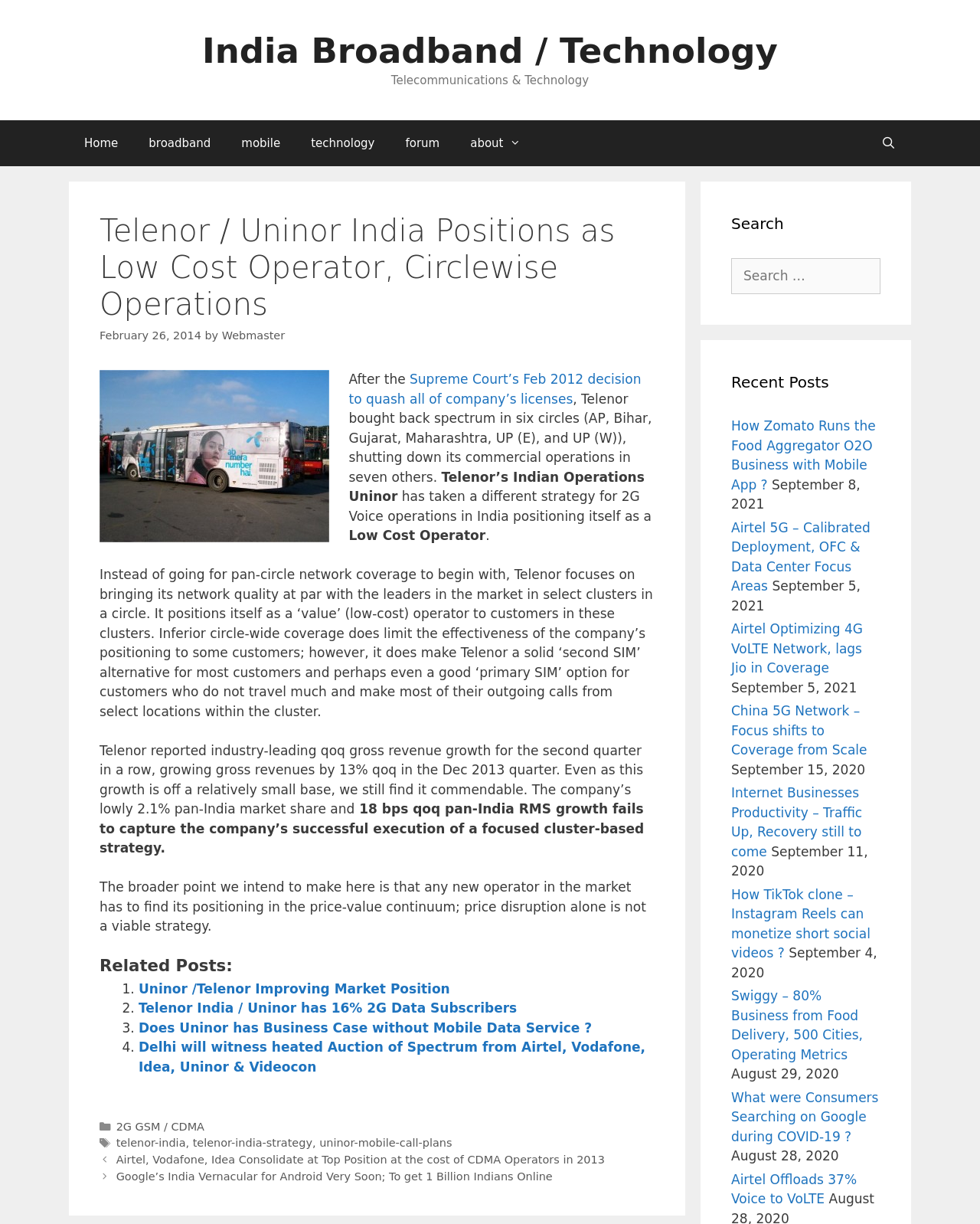Look at the image and answer the question in detail:
What is the name of the company mentioned in the article?

The article mentions Telenor as the company that positions itself as a low-cost operator in India, and the heading of the article is 'Telenor / Uninor India Positions as Low Cost Operator, Circlewise Operations'.